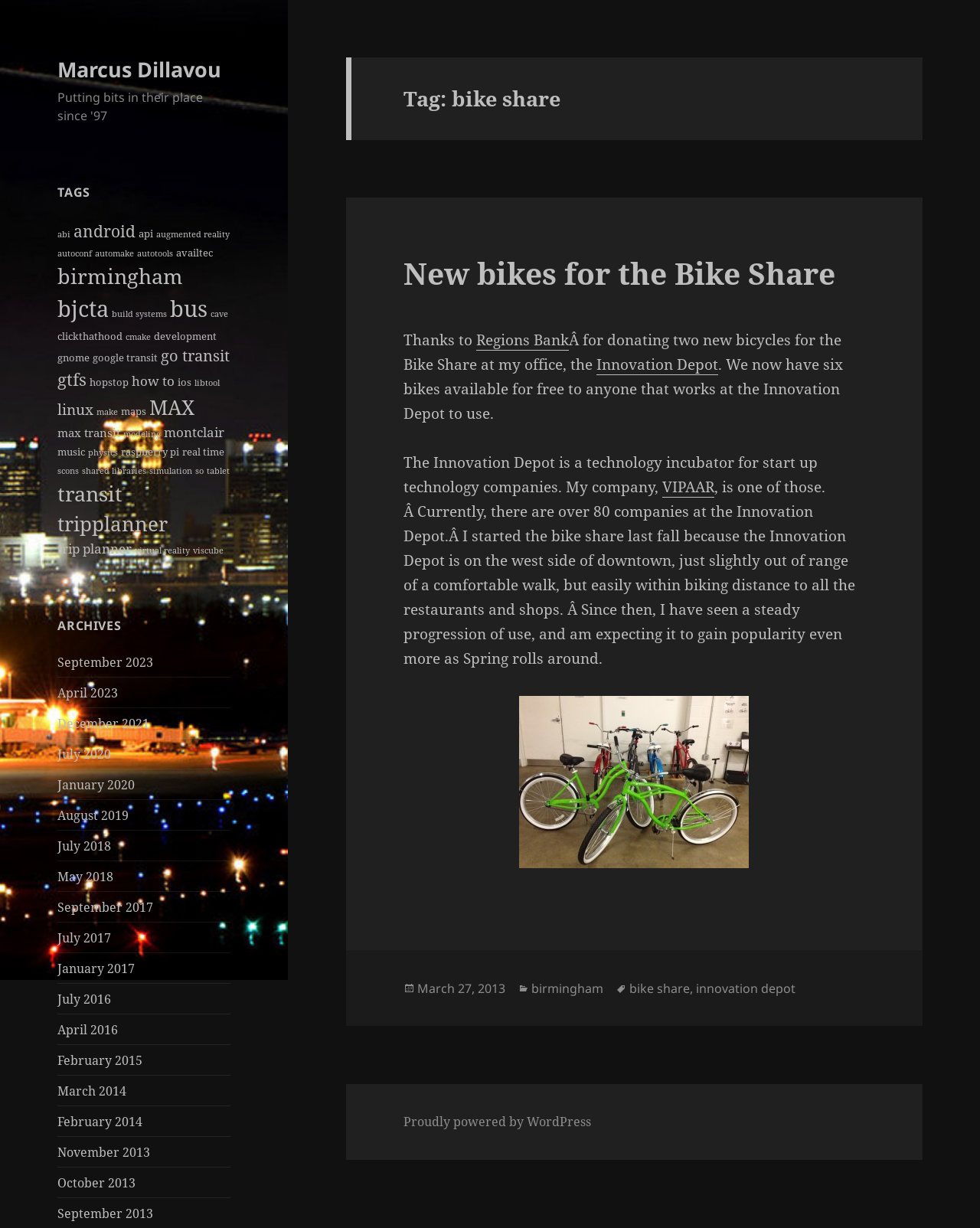Please determine the bounding box coordinates of the element's region to click for the following instruction: "view archives for September 2023".

[0.059, 0.532, 0.156, 0.546]